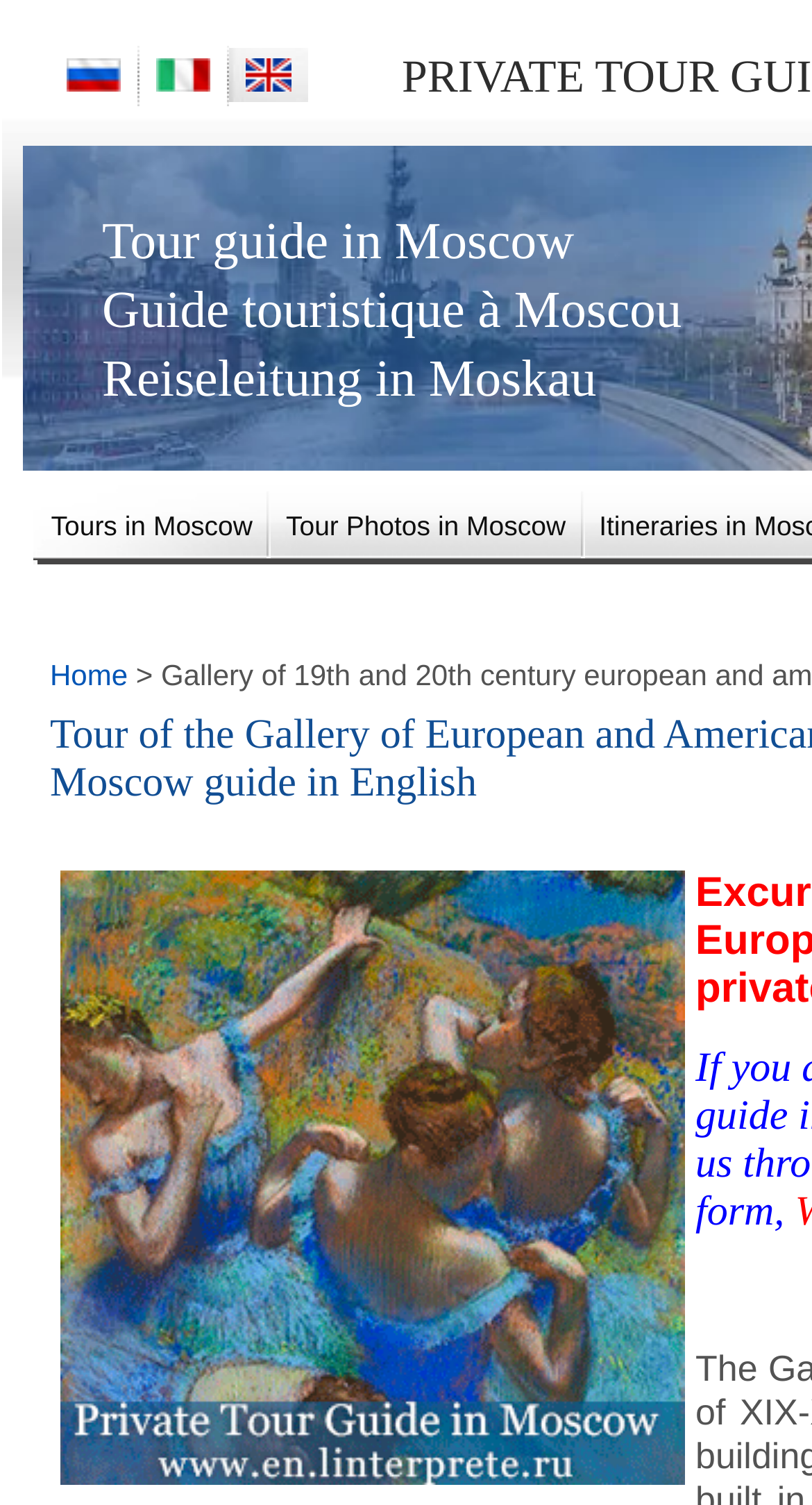Locate the bounding box coordinates of the clickable element to fulfill the following instruction: "Go back to the home page". Provide the coordinates as four float numbers between 0 and 1 in the format [left, top, right, bottom].

[0.062, 0.437, 0.157, 0.459]